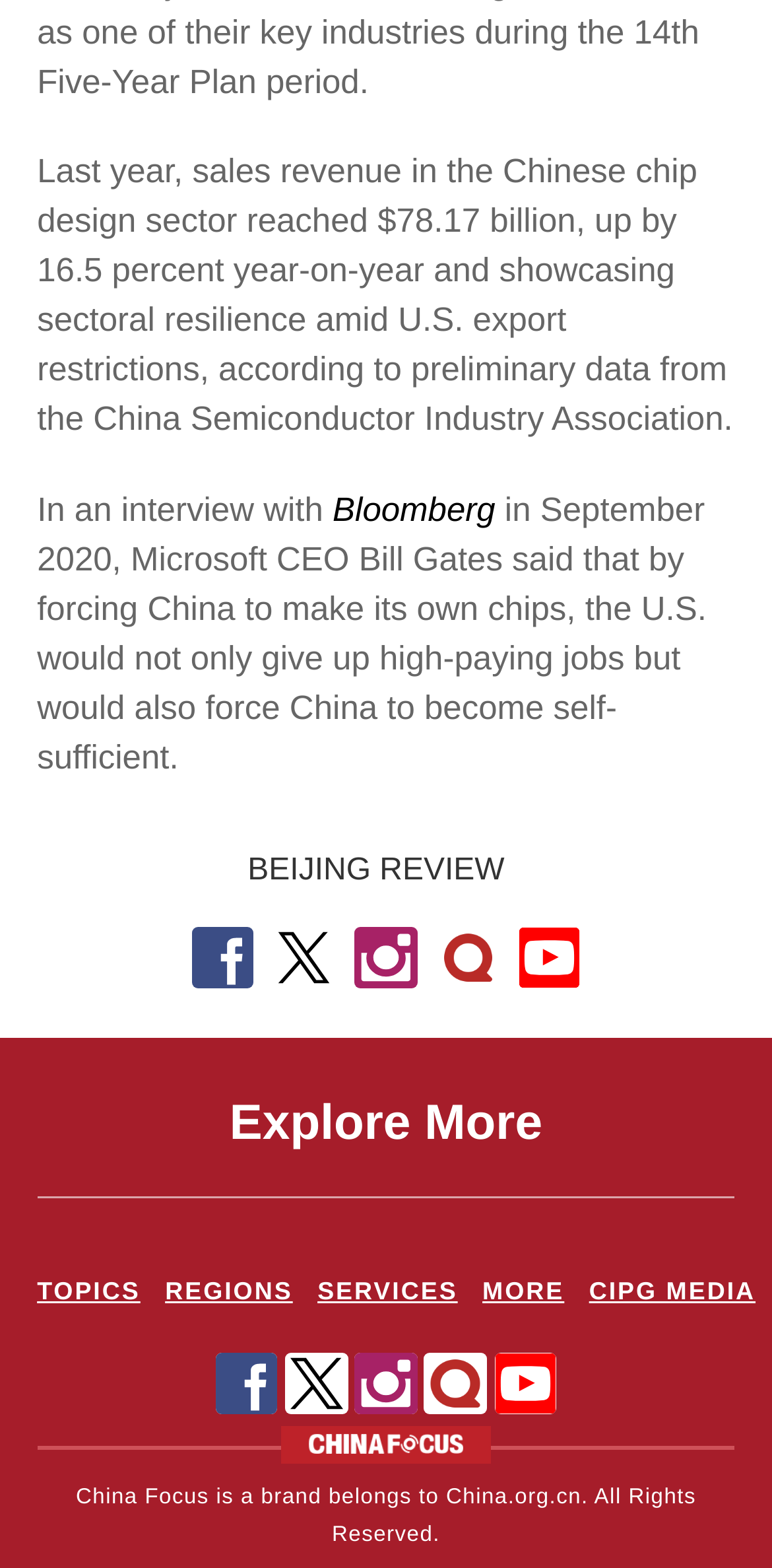Identify the bounding box coordinates for the region of the element that should be clicked to carry out the instruction: "Explore More". The bounding box coordinates should be four float numbers between 0 and 1, i.e., [left, top, right, bottom].

[0.297, 0.698, 0.703, 0.733]